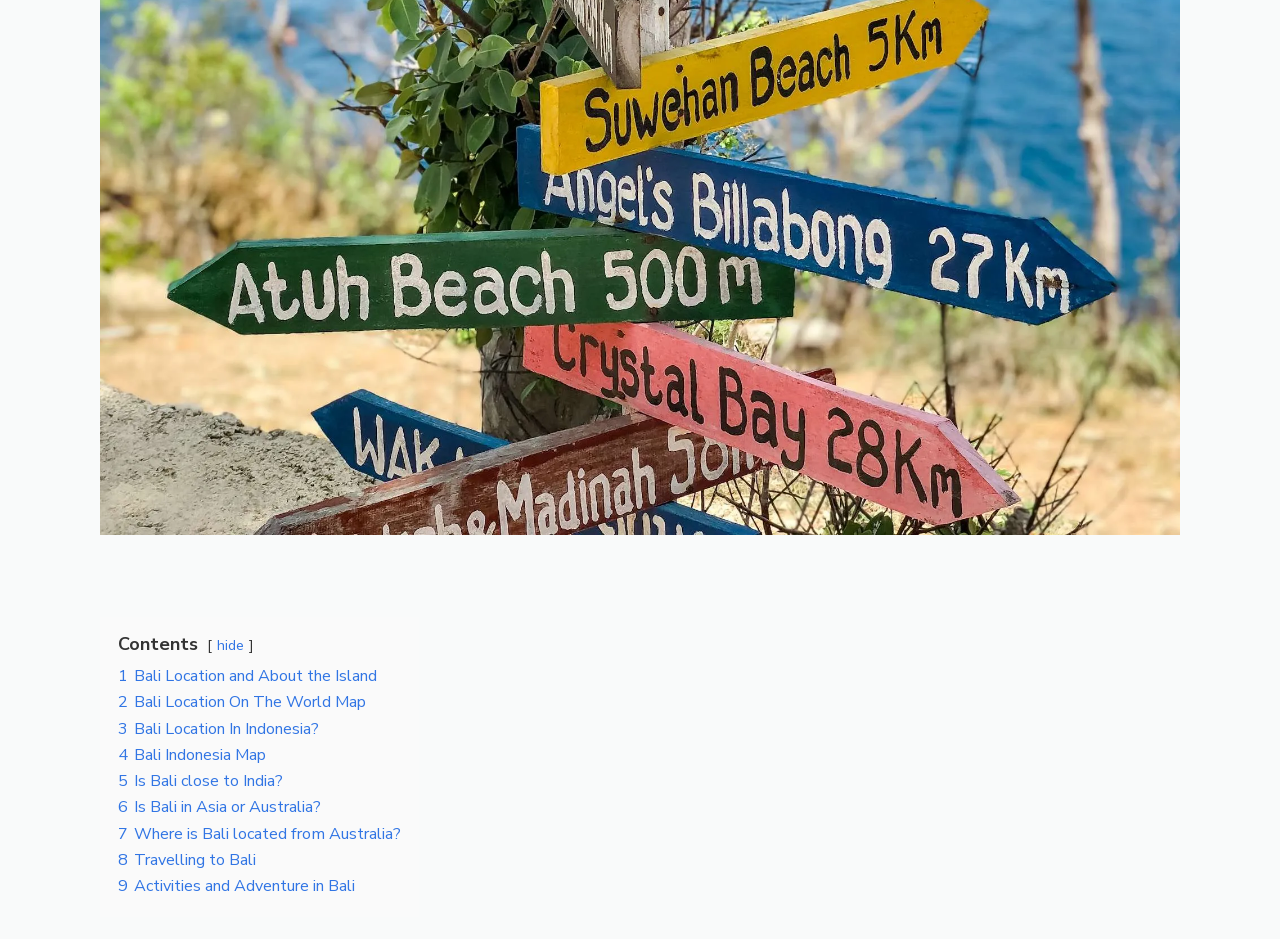Is there a link about Bali's location in Indonesia?
Answer the question with a single word or phrase derived from the image.

Yes